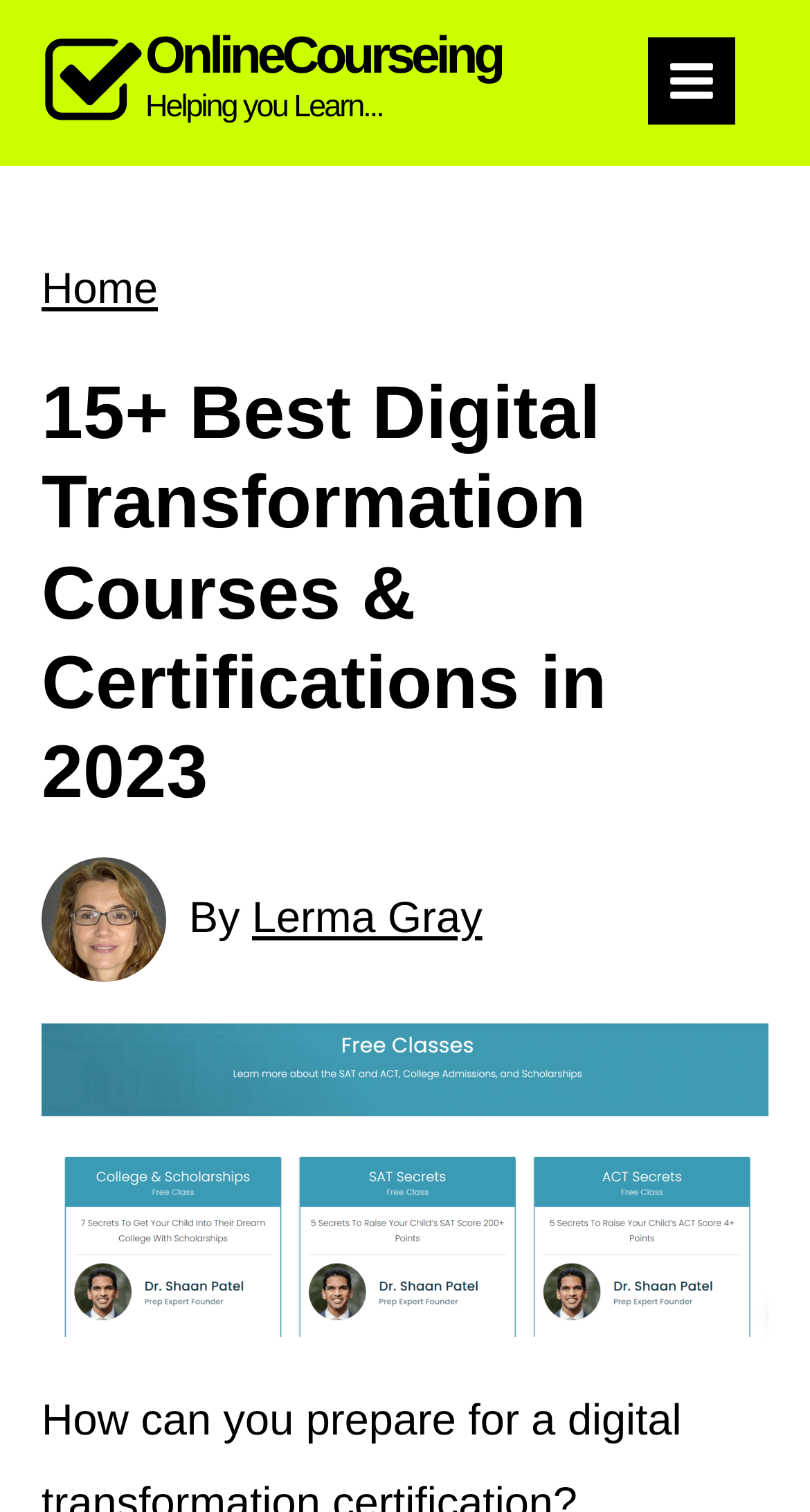Identify the bounding box coordinates for the UI element that matches this description: "OnlineCourseingHelping you Learn...".

[0.051, 0.02, 0.619, 0.089]